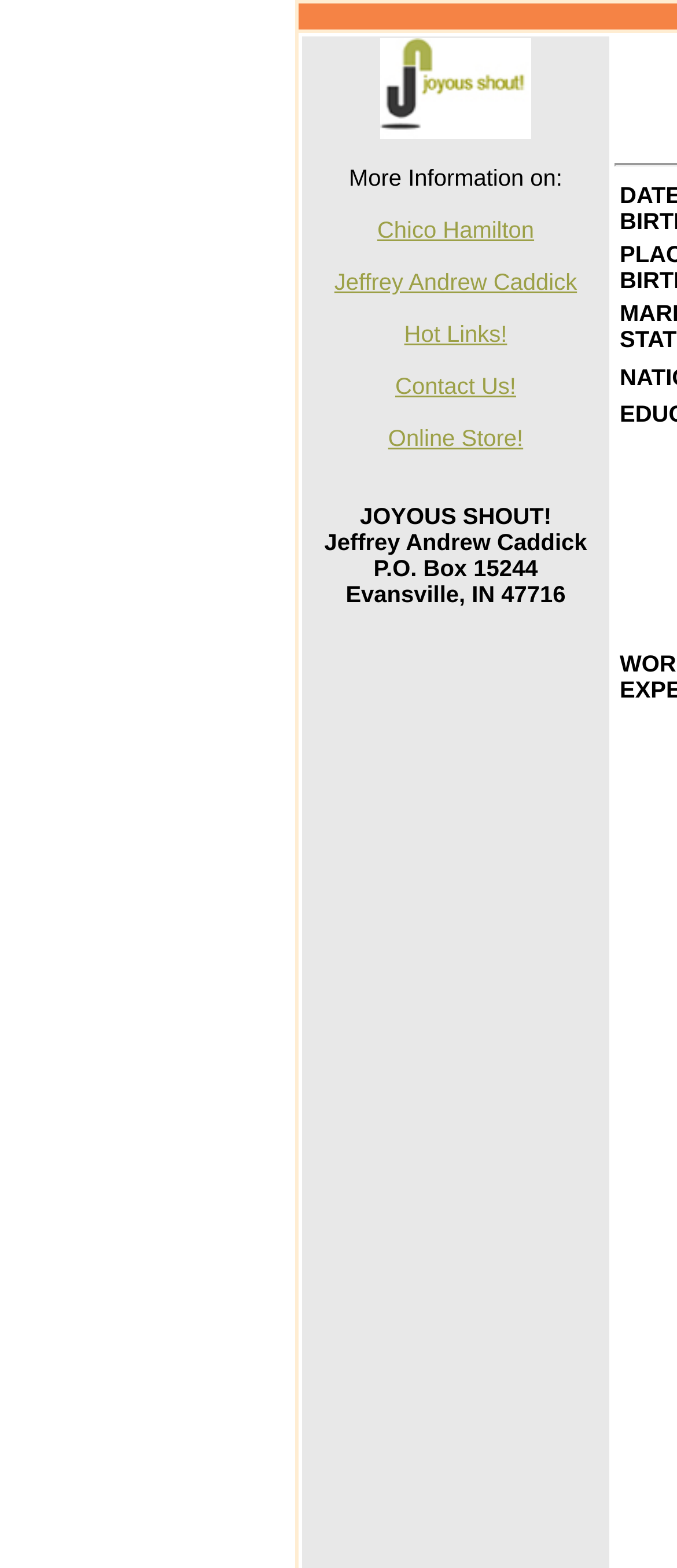What is the link to the main JS page?
From the image, provide a succinct answer in one word or a short phrase.

<< Back to main JS! page